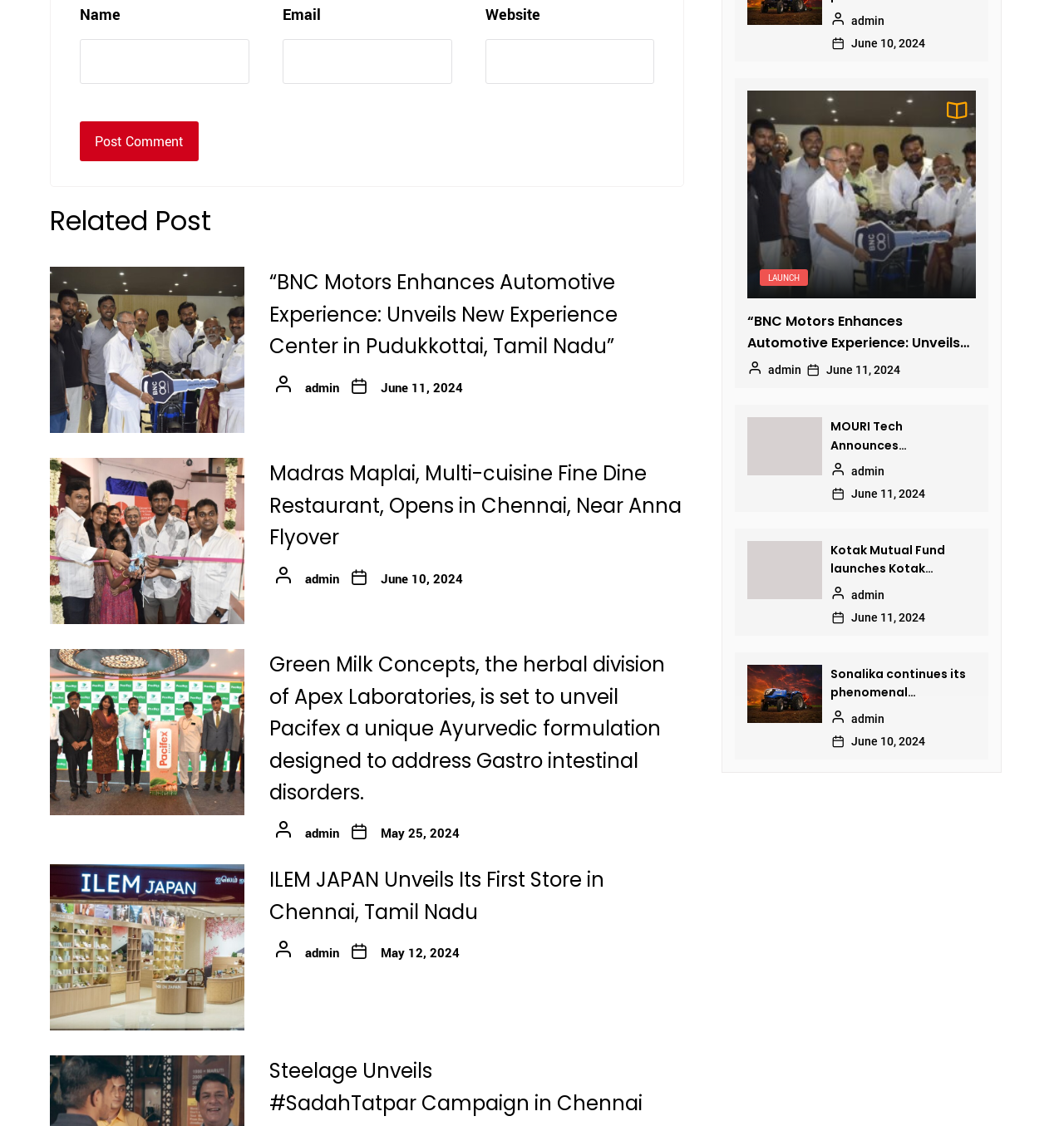Given the element description: "Launch", predict the bounding box coordinates of the UI element it refers to, using four float numbers between 0 and 1, i.e., [left, top, right, bottom].

[0.714, 0.239, 0.76, 0.254]